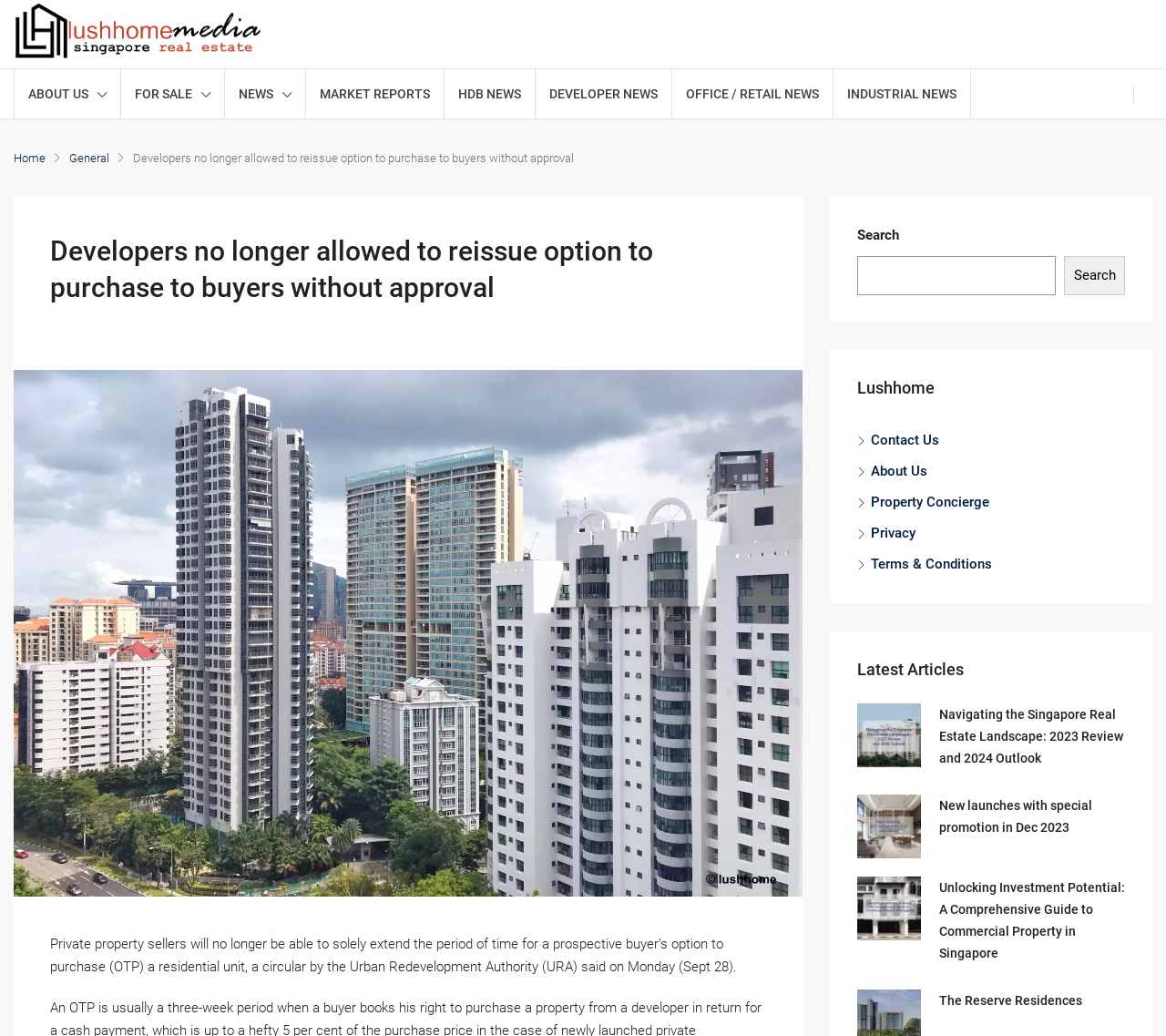Describe the entire webpage, focusing on both content and design.

This webpage is about Singapore property news and information. At the top, there is a header section with a logo on the left and several links to different sections of the website, including "About Us", "For Sale", "News", and more. Below the header, there is a main content area with a heading that reads "Developers no longer allowed to reissue option to purchase to buyers without approval". 

Below this heading, there is a paragraph of text that explains the new rule change by the Urban Redevelopment Authority (URA) regarding option to purchase (OTP) for residential units. 

On the right side of the page, there is a search bar with a "Search" button. Below the search bar, there are several links to other sections of the website, including "Contact Us", "About Us", and "Privacy". 

Further down the page, there is a section titled "Latest Articles" with several links to news articles, including "Navigating the Singapore Real Estate Landscape: 2023 Review and 2024 Outlook", "New launches with special promotion in Dec 2023", and "Unlocking Investment Potential: A Comprehensive Guide to Commercial Property in Singapore". Each article has a heading and a link to read more.